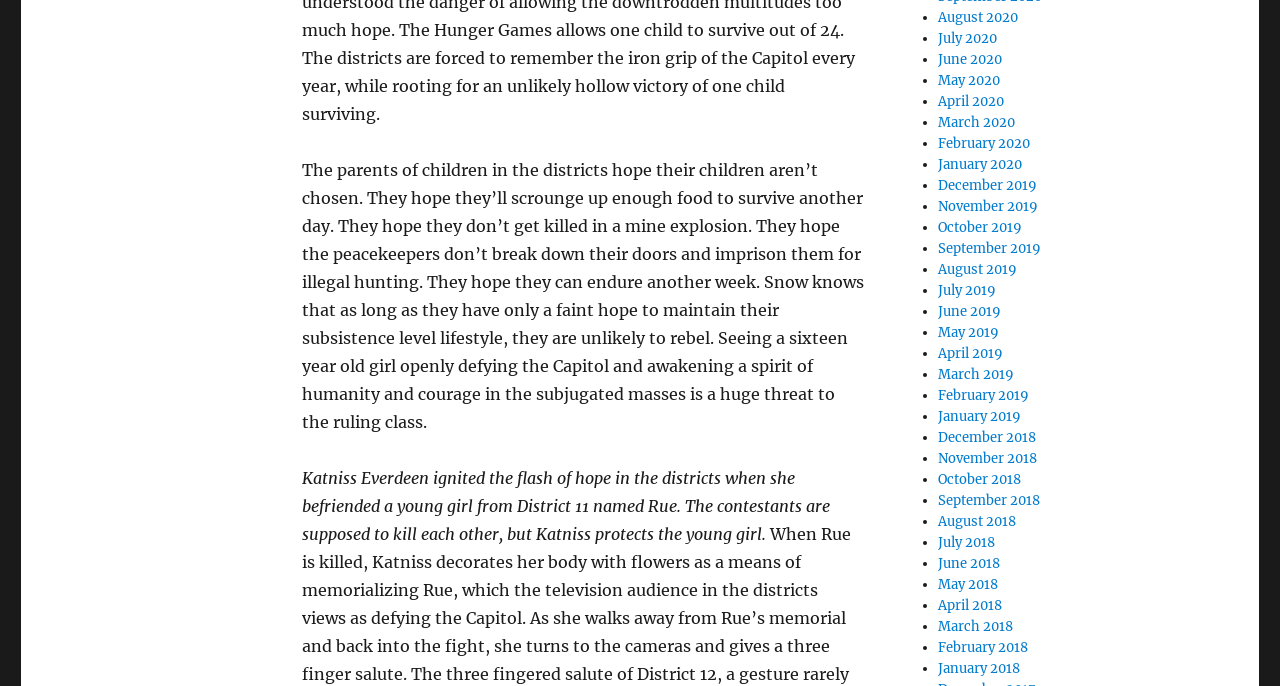What is Katniss doing to Rue?
Observe the image and answer the question with a one-word or short phrase response.

Protecting